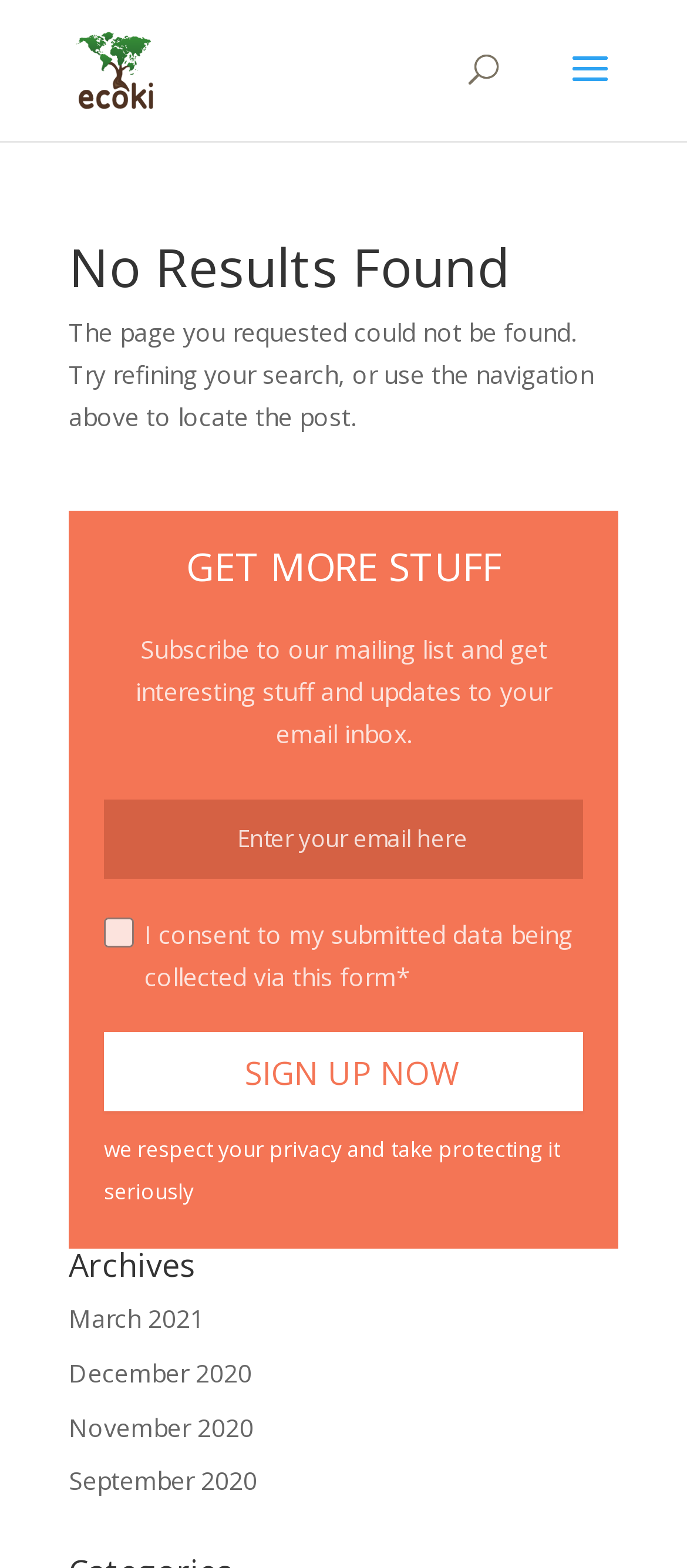Identify the bounding box coordinates of the area that should be clicked in order to complete the given instruction: "go to Ecoki homepage". The bounding box coordinates should be four float numbers between 0 and 1, i.e., [left, top, right, bottom].

[0.11, 0.034, 0.223, 0.052]